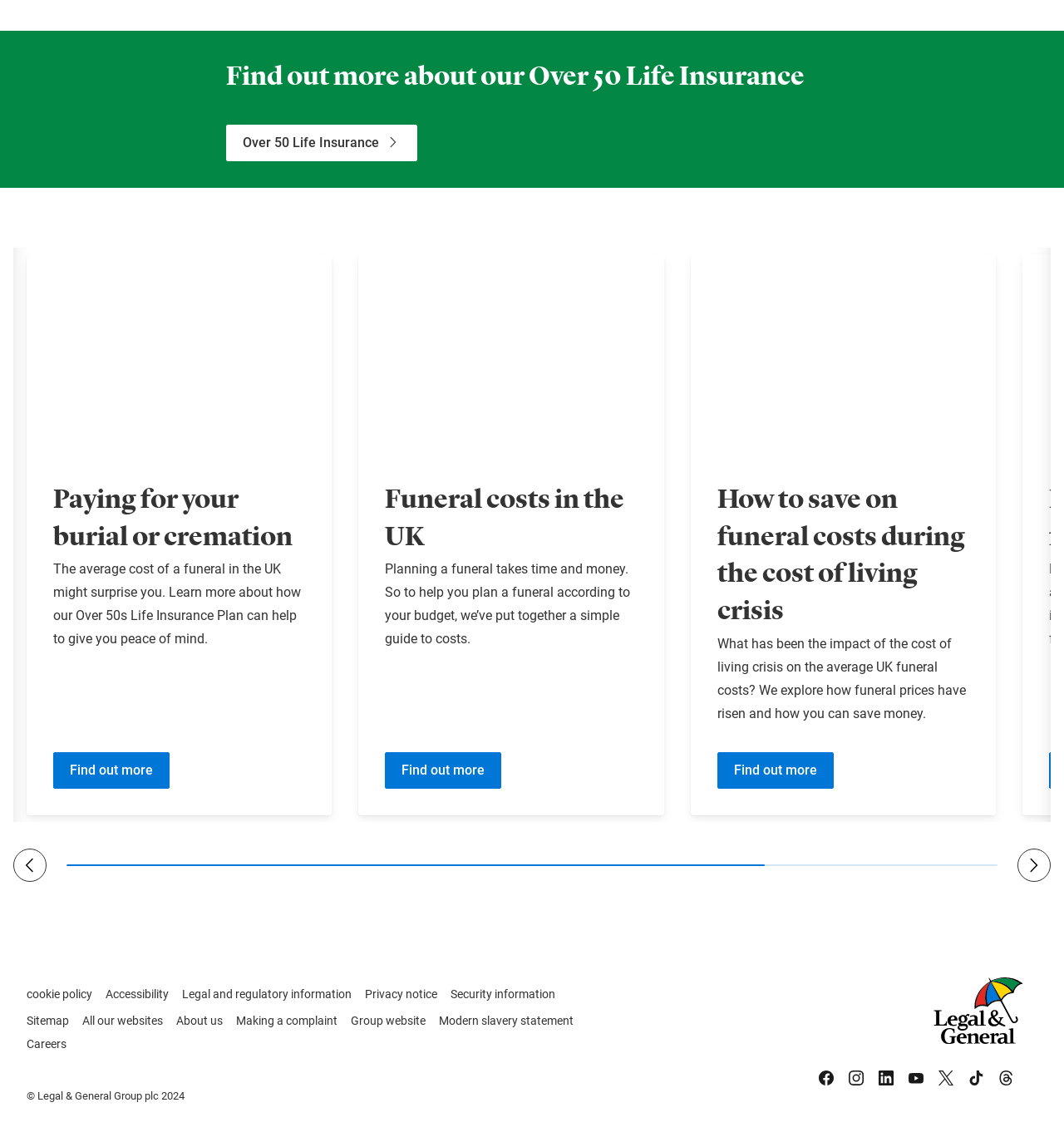What is the relationship between Legal & General and this webpage?
Relying on the image, give a concise answer in one word or a brief phrase.

They are related